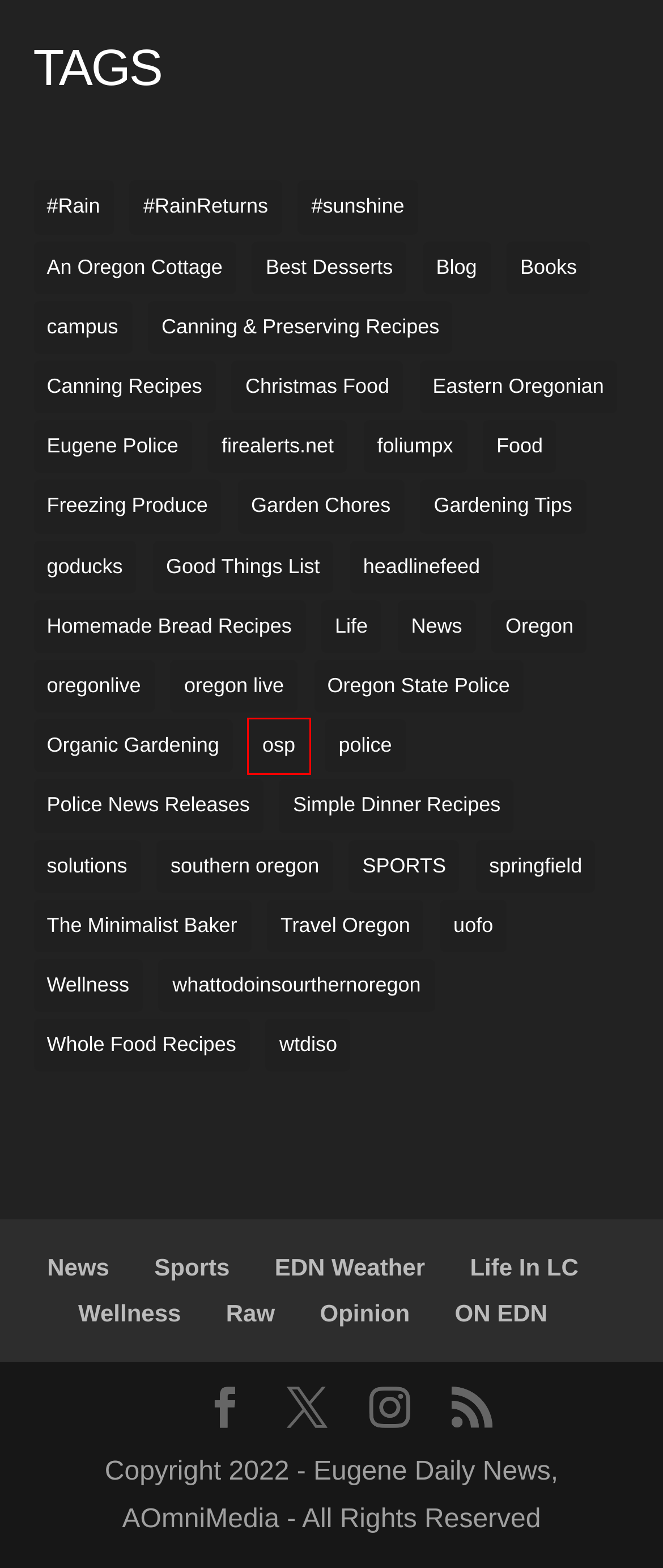You are provided with a screenshot of a webpage that has a red bounding box highlighting a UI element. Choose the most accurate webpage description that matches the new webpage after clicking the highlighted element. Here are your choices:
A. SPORTS | Eugene Daily News
B. Eugene Police | Eugene Daily News
C. campus | Eugene Daily News
D. osp | Eugene Daily News
E. The Minimalist Baker | Eugene Daily News
F. Organic Gardening | Eugene Daily News
G. southern oregon | Eugene Daily News
H. whattodoinsourthernoregon | Eugene Daily News

D